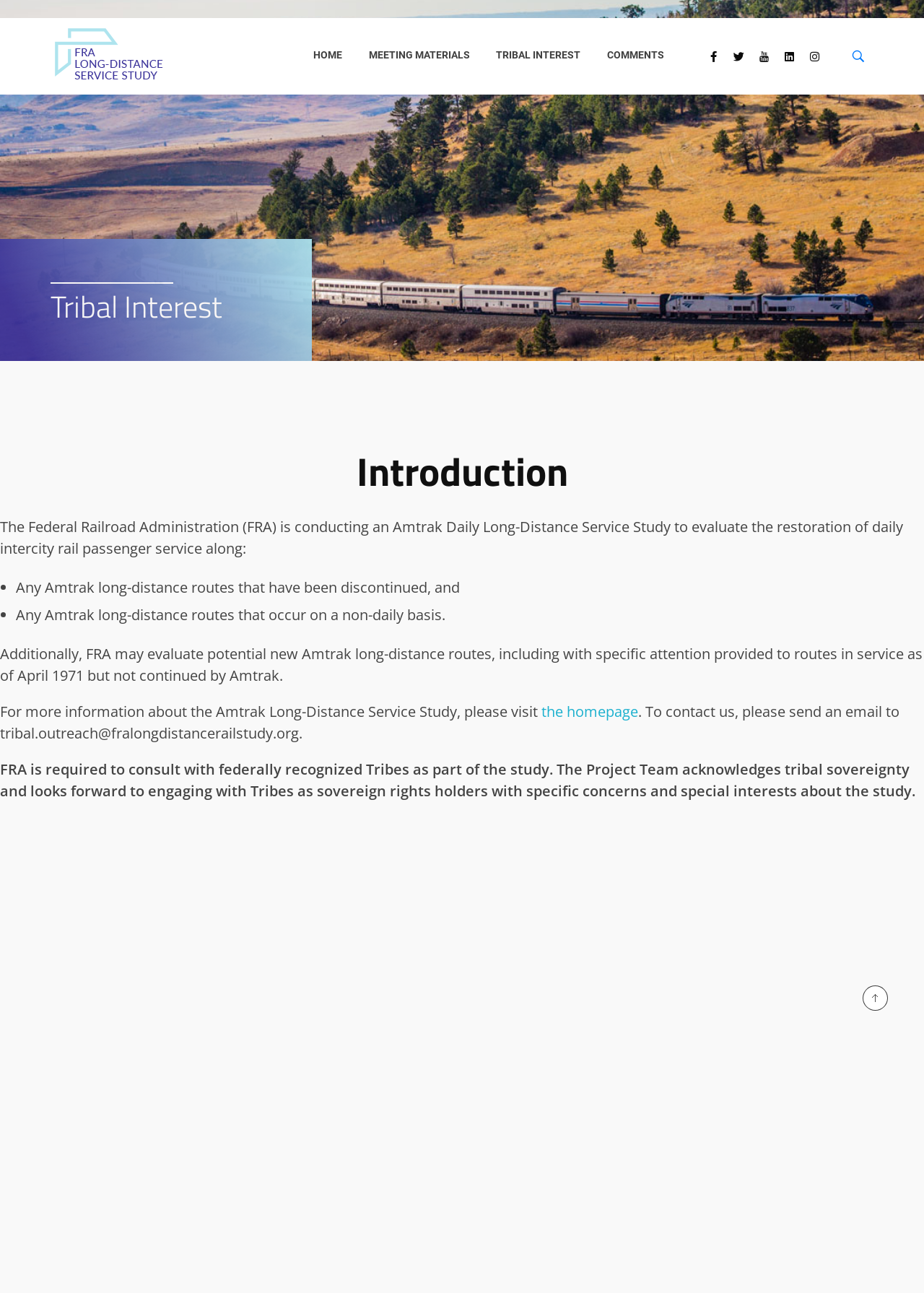What is the purpose of the Amtrak Daily Long-Distance Service Study?
Can you offer a detailed and complete answer to this question?

The purpose of the study is to evaluate the restoration of daily intercity rail passenger service along any Amtrak long-distance routes that have been discontinued, and any Amtrak long-distance routes that occur on a non-daily basis, as well as potential new Amtrak long-distance routes.